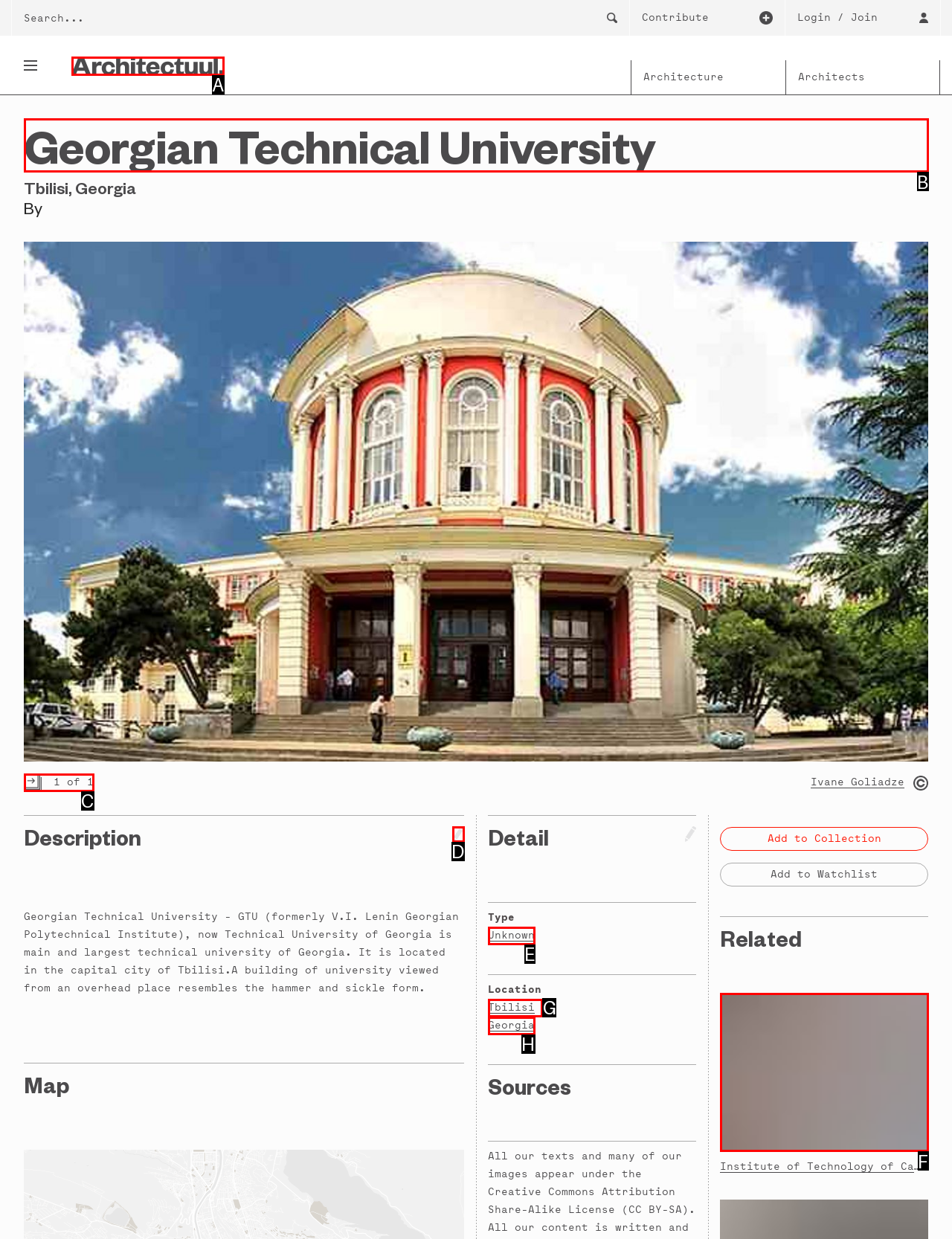Select the letter of the UI element you need to click on to fulfill this task: View Georgian Technical University details. Write down the letter only.

B